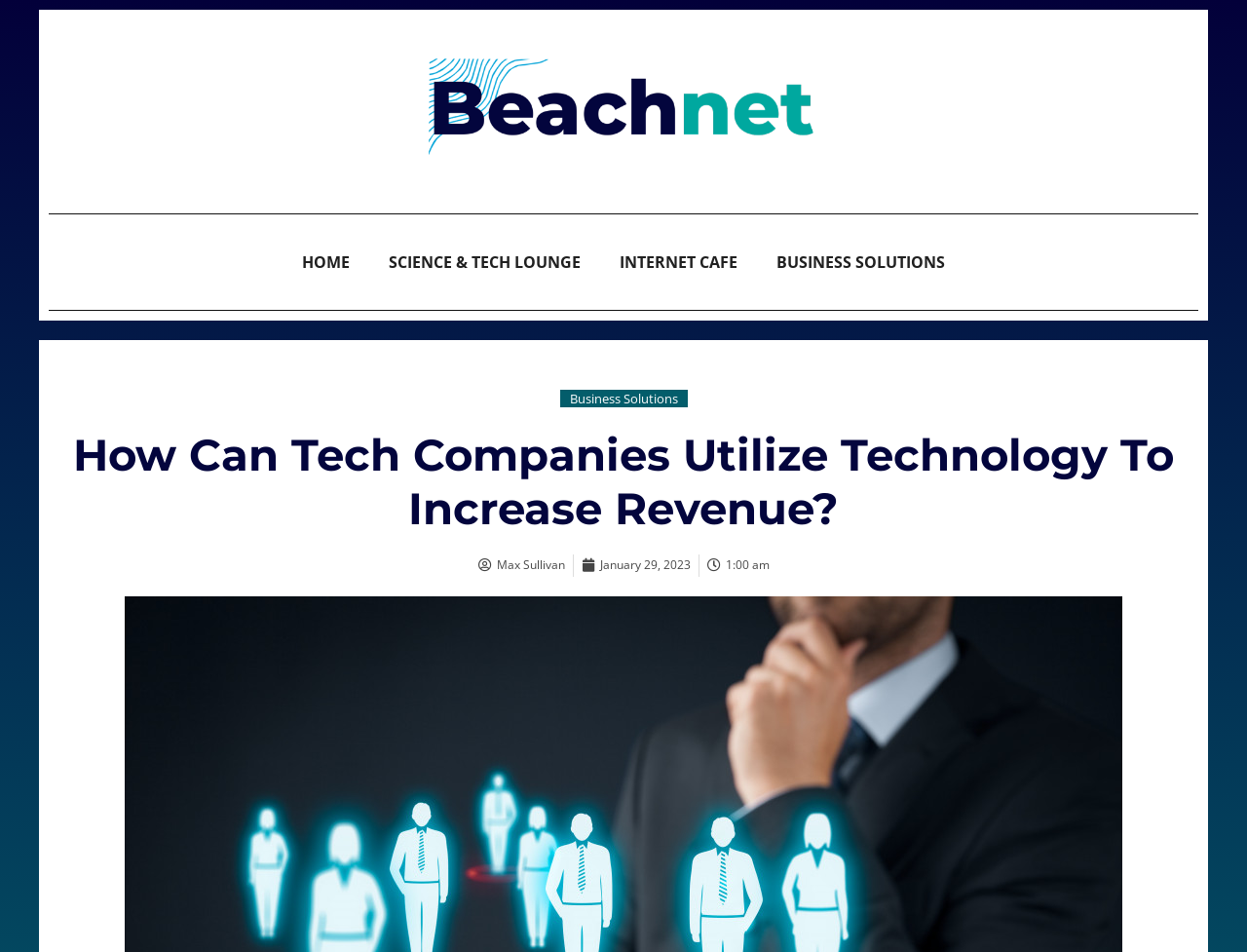Given the description "Home", provide the bounding box coordinates of the corresponding UI element.

[0.227, 0.226, 0.296, 0.326]